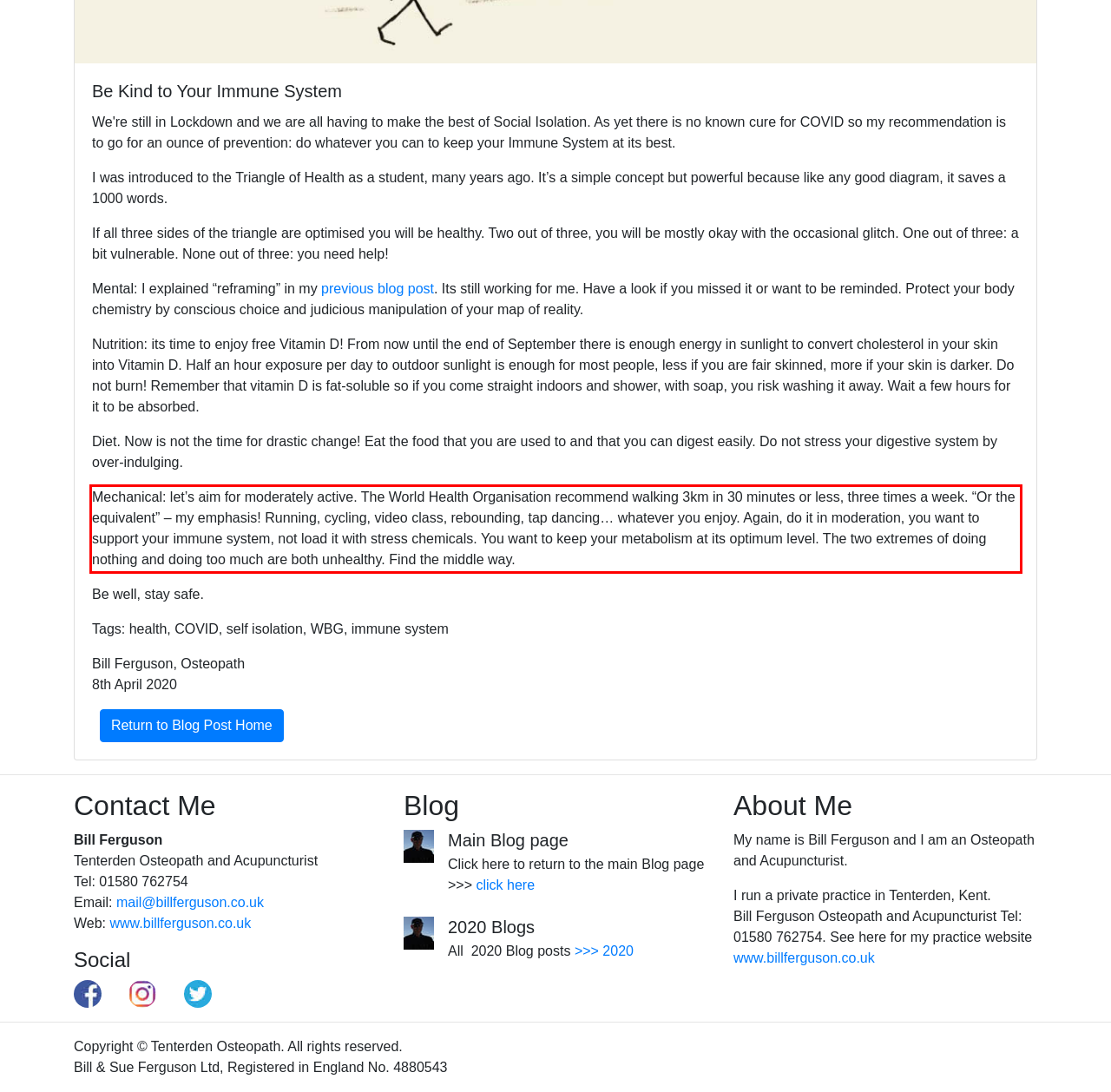The screenshot provided shows a webpage with a red bounding box. Apply OCR to the text within this red bounding box and provide the extracted content.

Mechanical: let’s aim for moderately active. The World Health Organisation recommend walking 3km in 30 minutes or less, three times a week. “Or the equivalent” – my emphasis! Running, cycling, video class, rebounding, tap dancing… whatever you enjoy. Again, do it in moderation, you want to support your immune system, not load it with stress chemicals. You want to keep your metabolism at its optimum level. The two extremes of doing nothing and doing too much are both unhealthy. Find the middle way.